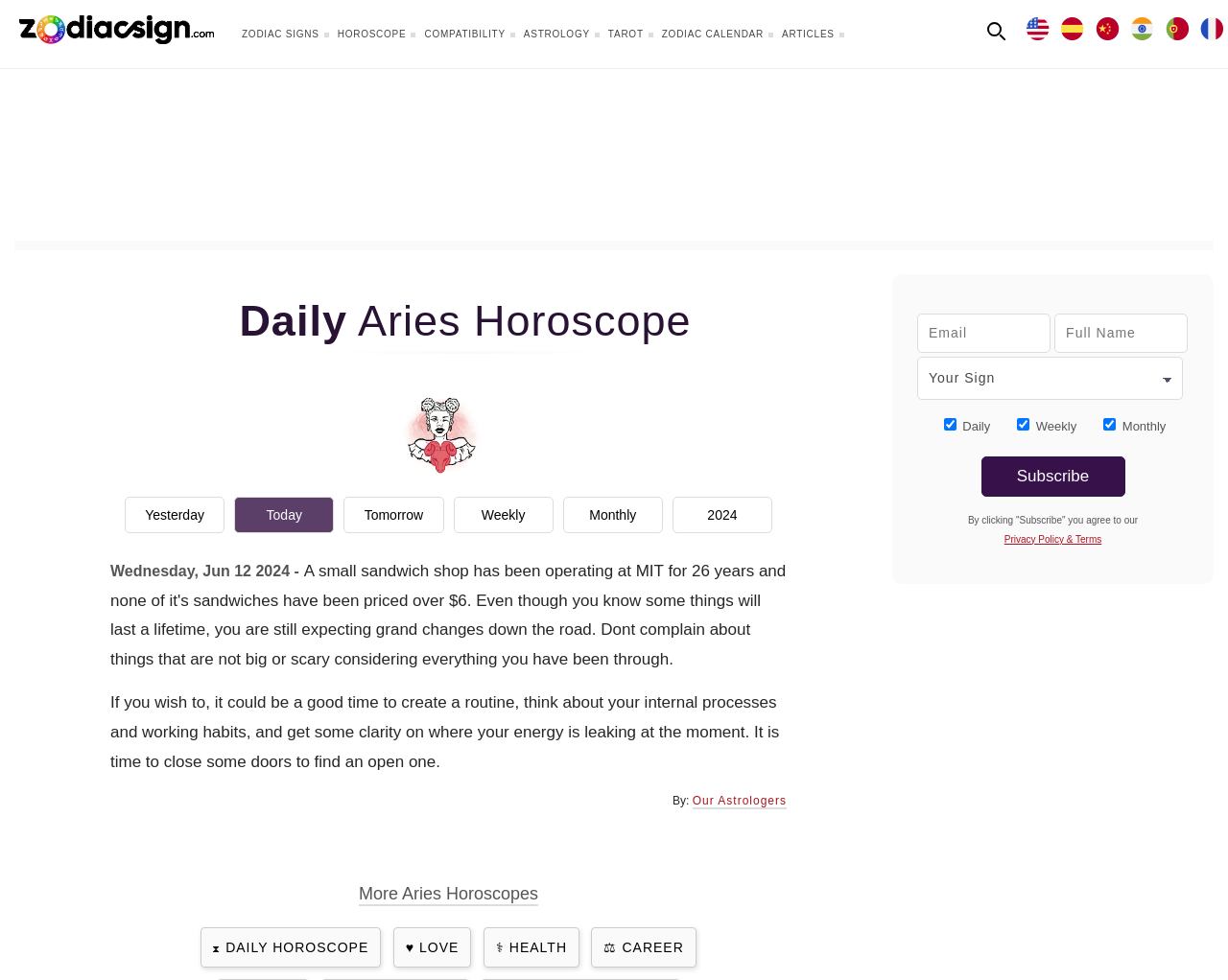Provide a brief response to the question using a single word or phrase: 
How many types of horoscopes are available?

6